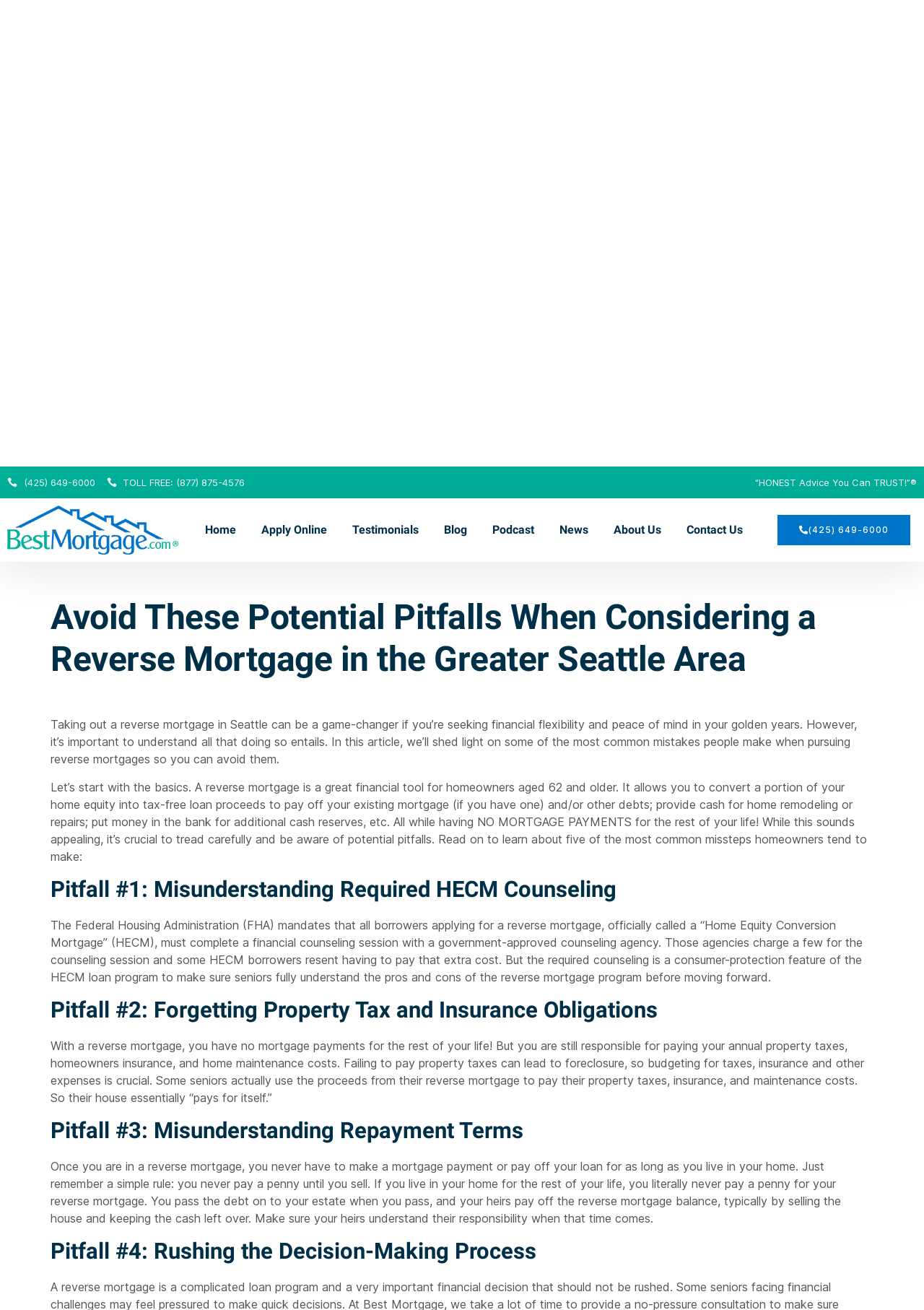Please identify the bounding box coordinates of the element that needs to be clicked to perform the following instruction: "Click Contact Us".

None